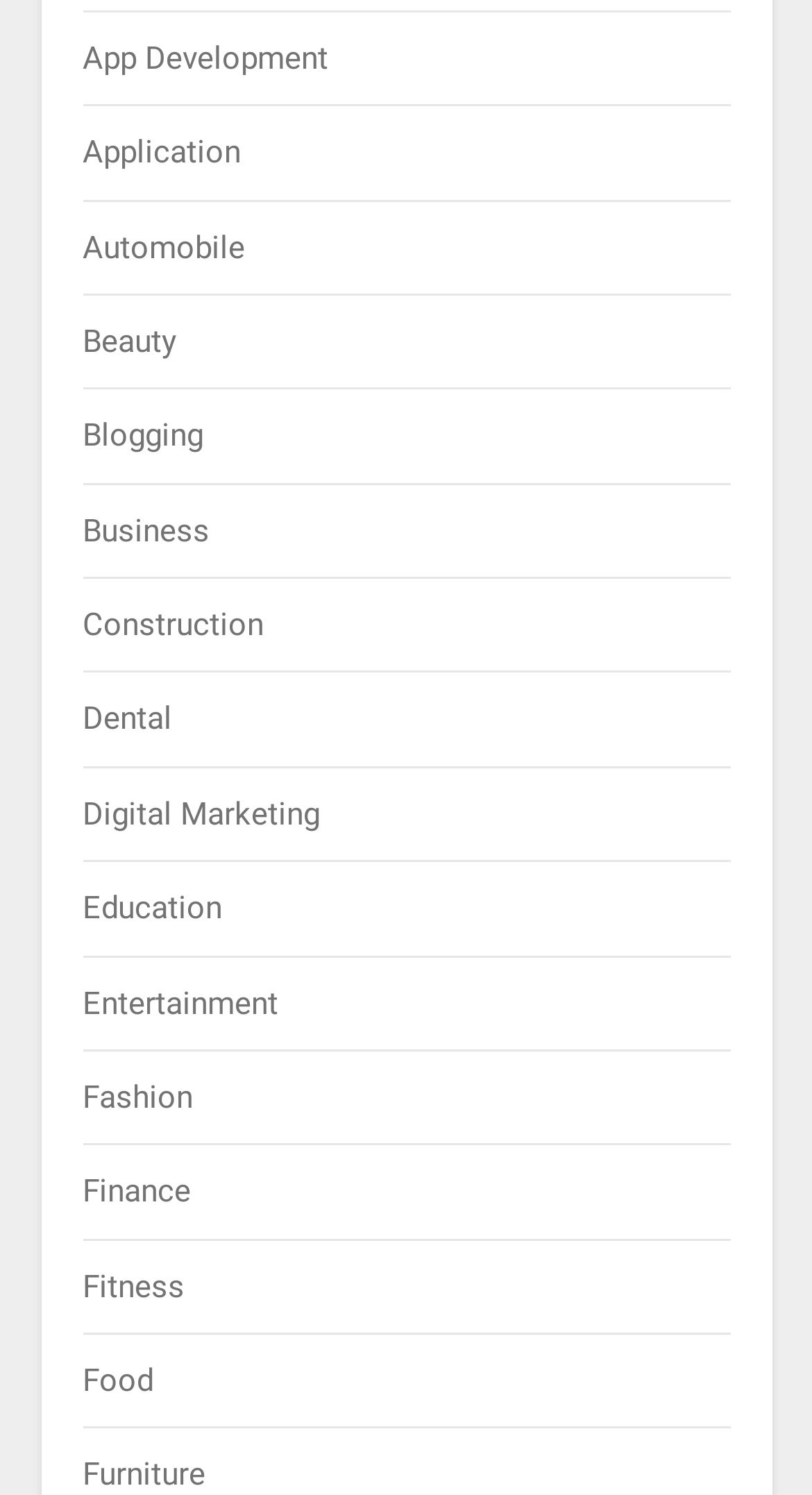Please identify the bounding box coordinates for the region that you need to click to follow this instruction: "Explore Business".

[0.101, 0.342, 0.258, 0.367]